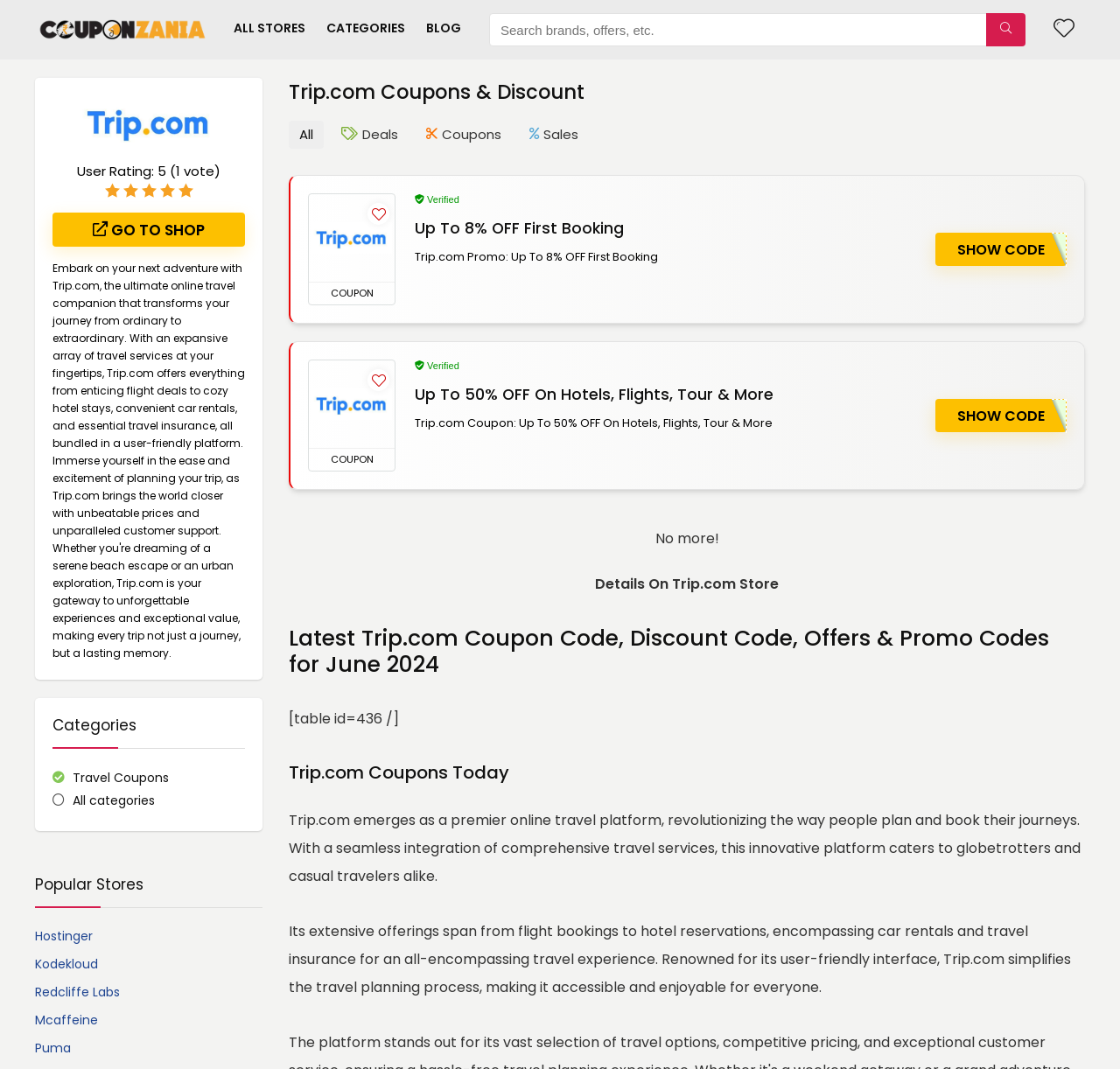Locate the bounding box coordinates of the clickable region to complete the following instruction: "Go to shop."

[0.047, 0.199, 0.219, 0.23]